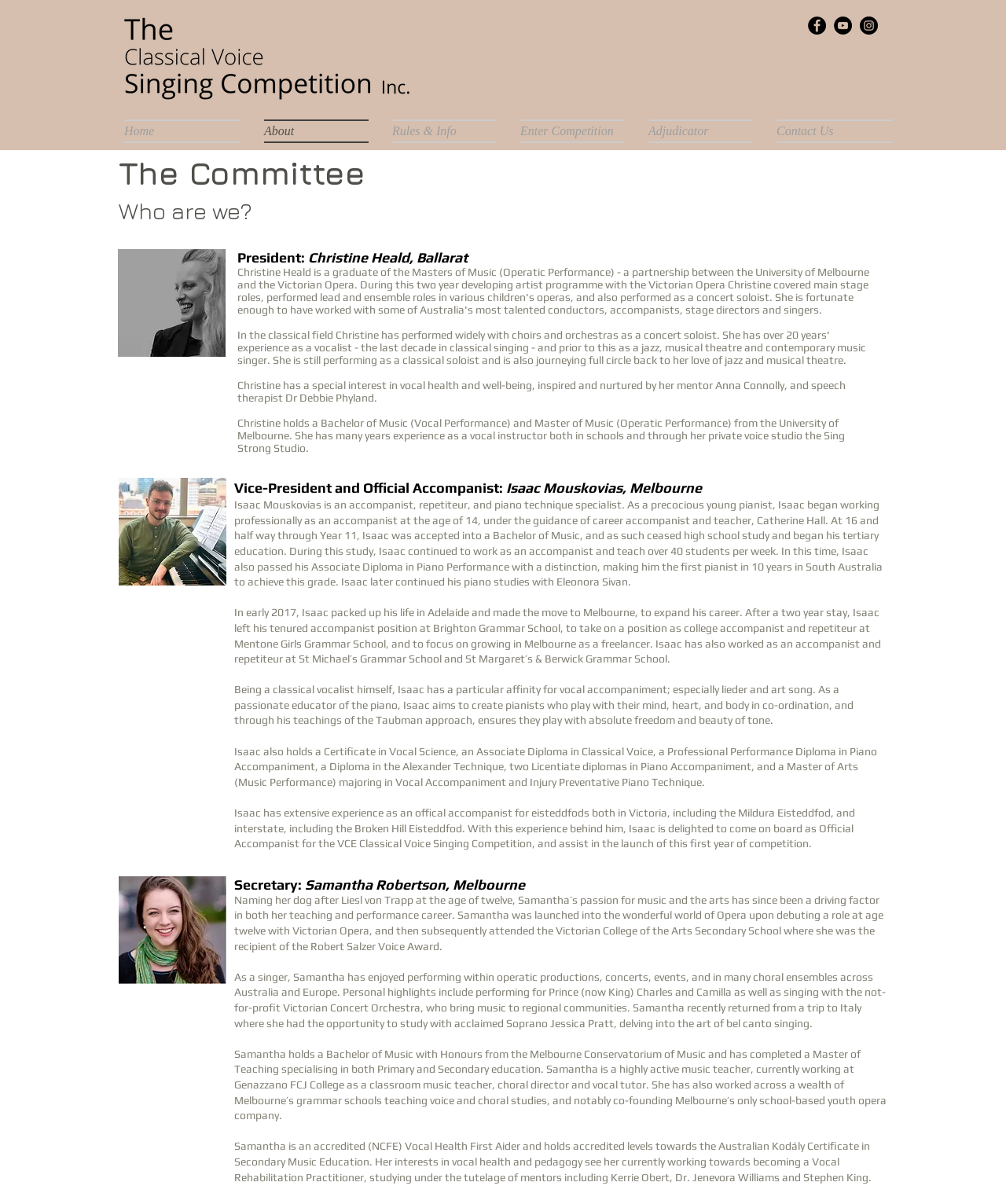Please find and report the bounding box coordinates of the element to click in order to perform the following action: "Click the Facebook link". The coordinates should be expressed as four float numbers between 0 and 1, in the format [left, top, right, bottom].

[0.803, 0.014, 0.821, 0.029]